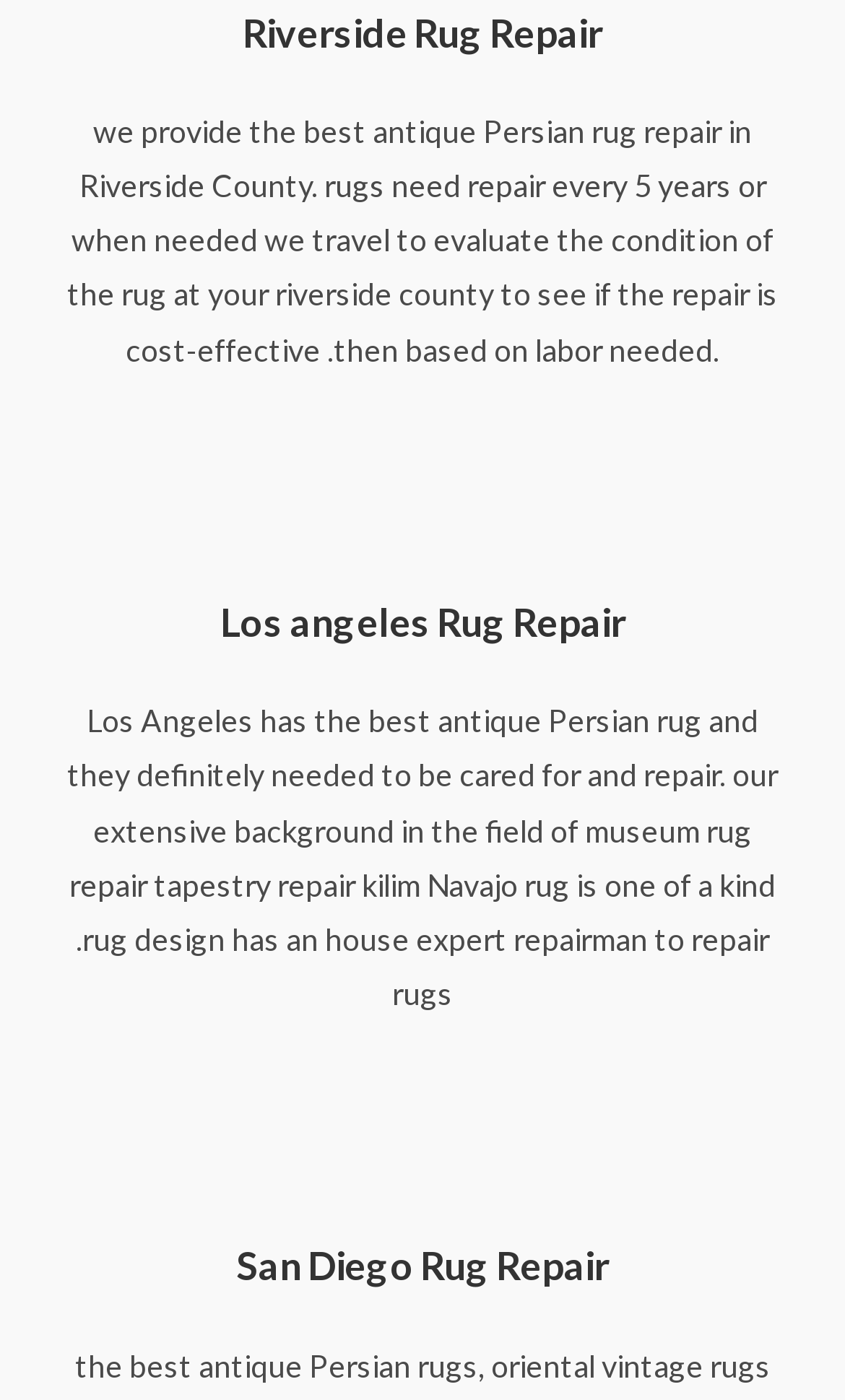How often do rugs need repair?
Please give a detailed answer to the question using the information shown in the image.

The webpage mentions that 'rugs need repair every 5 years or when needed'. This suggests that the company recommends repairing rugs at regular intervals, or when they are damaged or worn out.